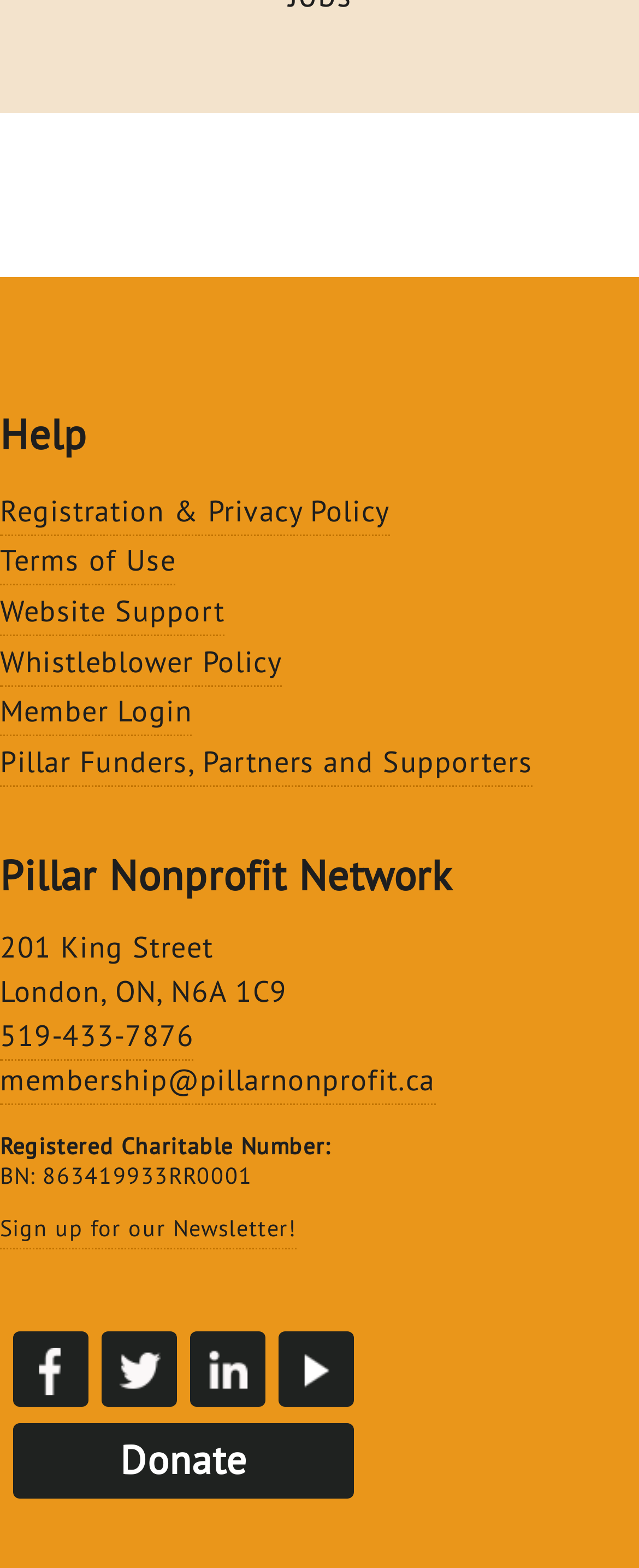What is the phone number of the organization?
From the screenshot, supply a one-word or short-phrase answer.

519-433-7876